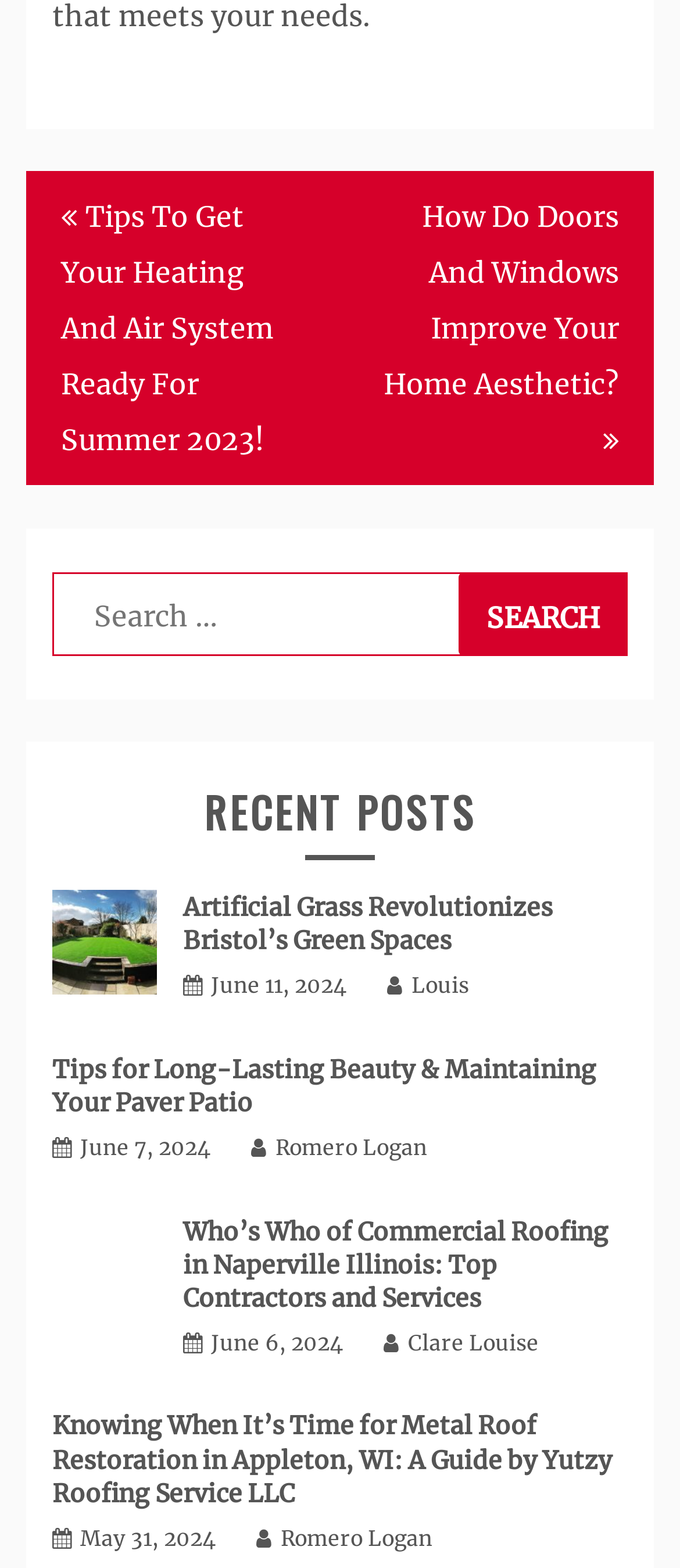Determine the coordinates of the bounding box that should be clicked to complete the instruction: "Select Gray housing color". The coordinates should be represented by four float numbers between 0 and 1: [left, top, right, bottom].

None